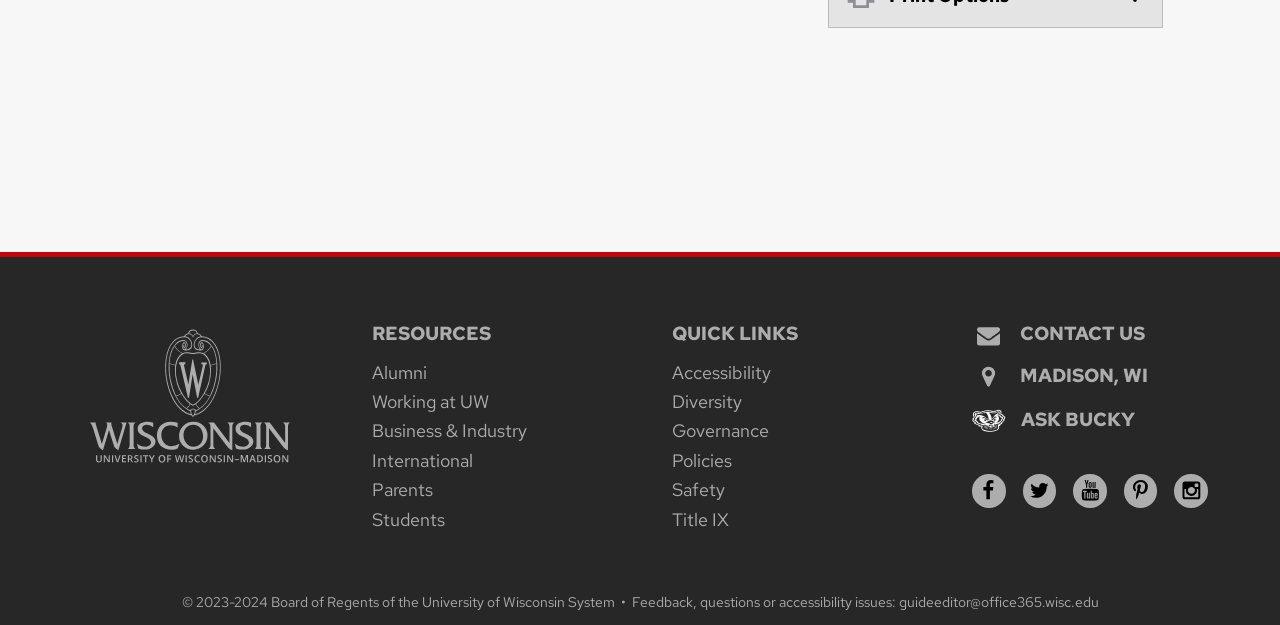Kindly respond to the following question with a single word or a brief phrase: 
What is the contact information for feedback?

guideeditor@office365.wisc.edu